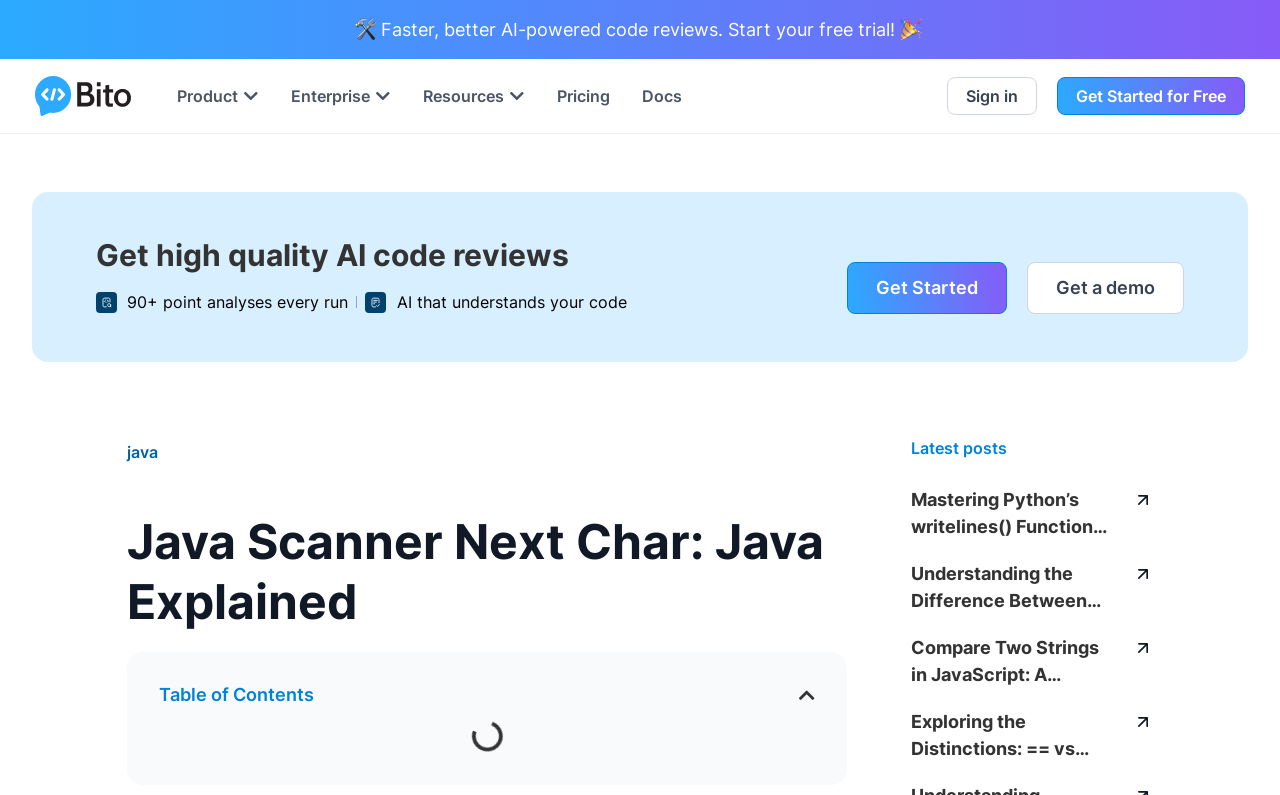Point out the bounding box coordinates of the section to click in order to follow this instruction: "Click the 'Well-being of Wales report' link".

None